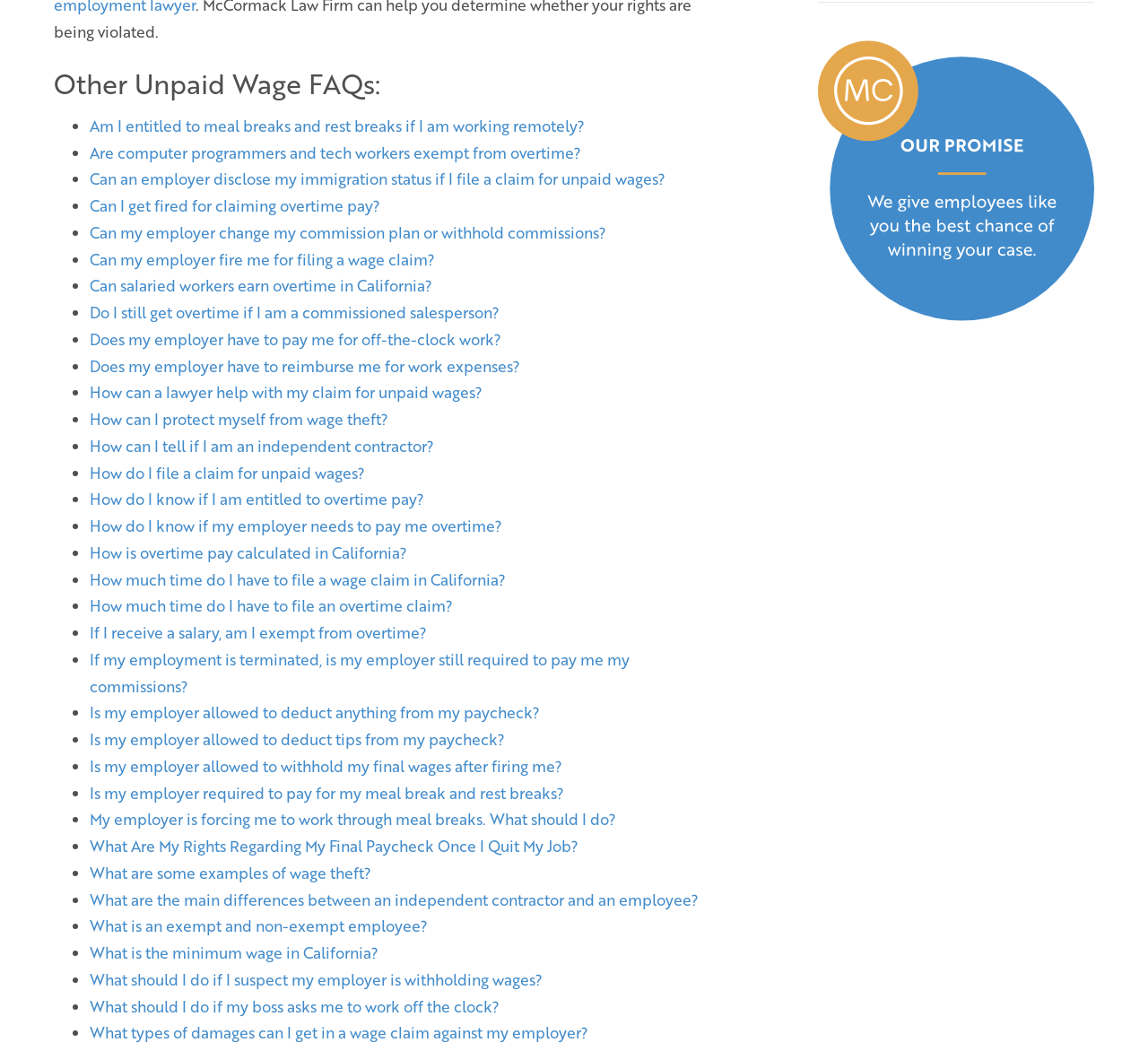Please answer the following question using a single word or phrase: 
What should I do if I suspect my employer is withholding wages?

File a claim